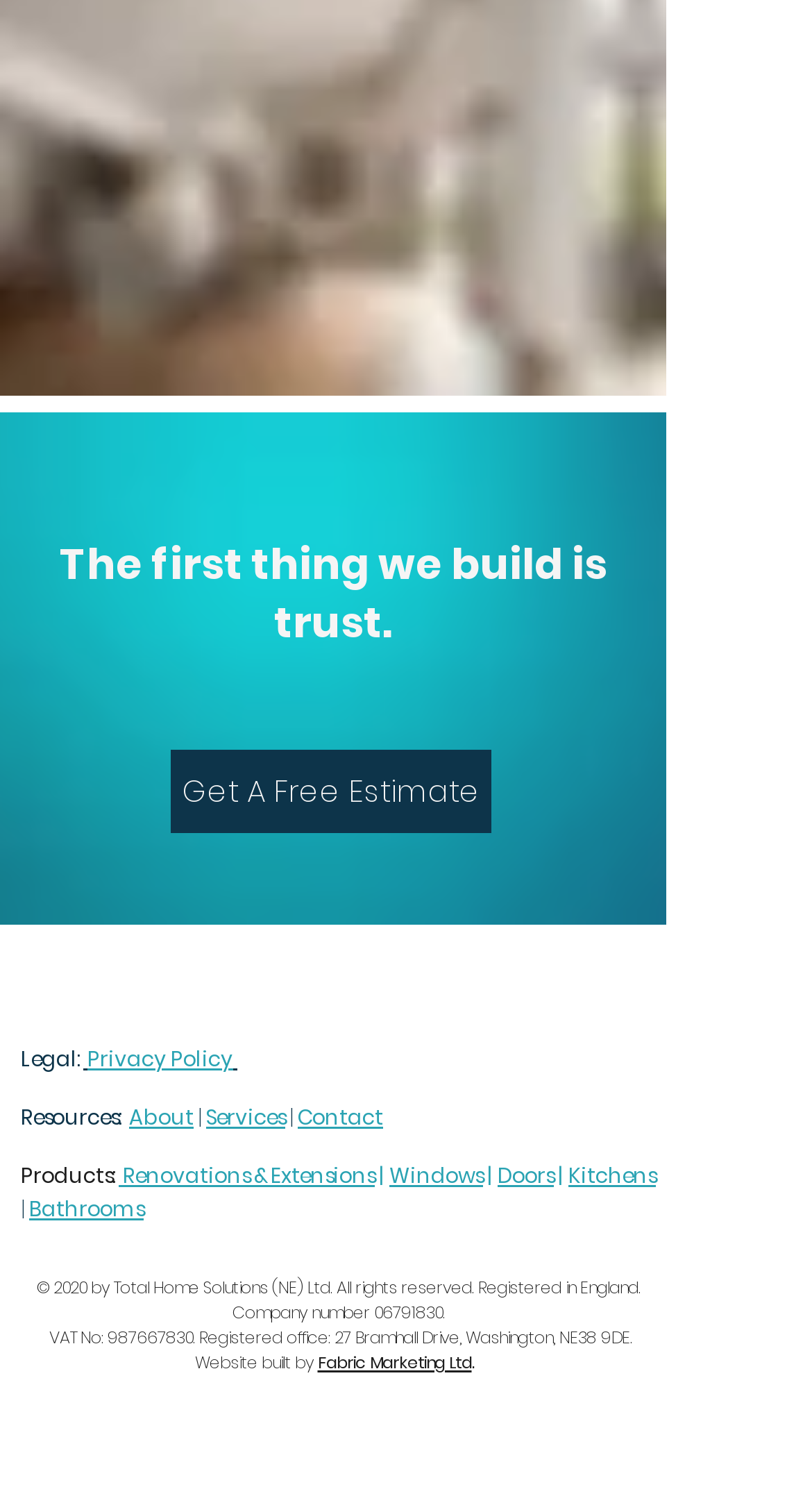Please identify the bounding box coordinates of the region to click in order to complete the given instruction: "Contact Total Home Solutions". The coordinates should be four float numbers between 0 and 1, i.e., [left, top, right, bottom].

[0.367, 0.729, 0.472, 0.749]